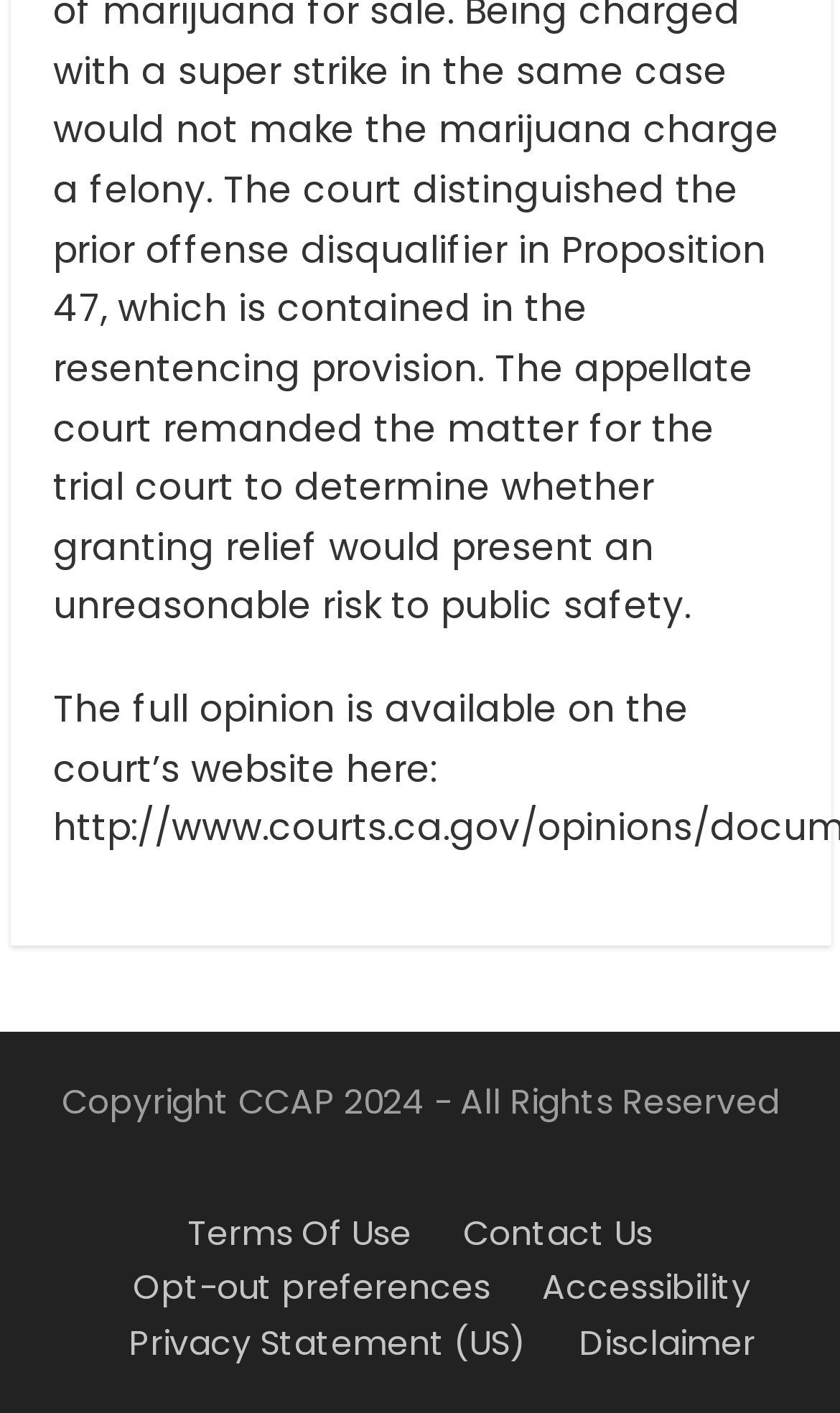What is the copyright year mentioned at the bottom?
Please use the visual content to give a single word or phrase answer.

2024